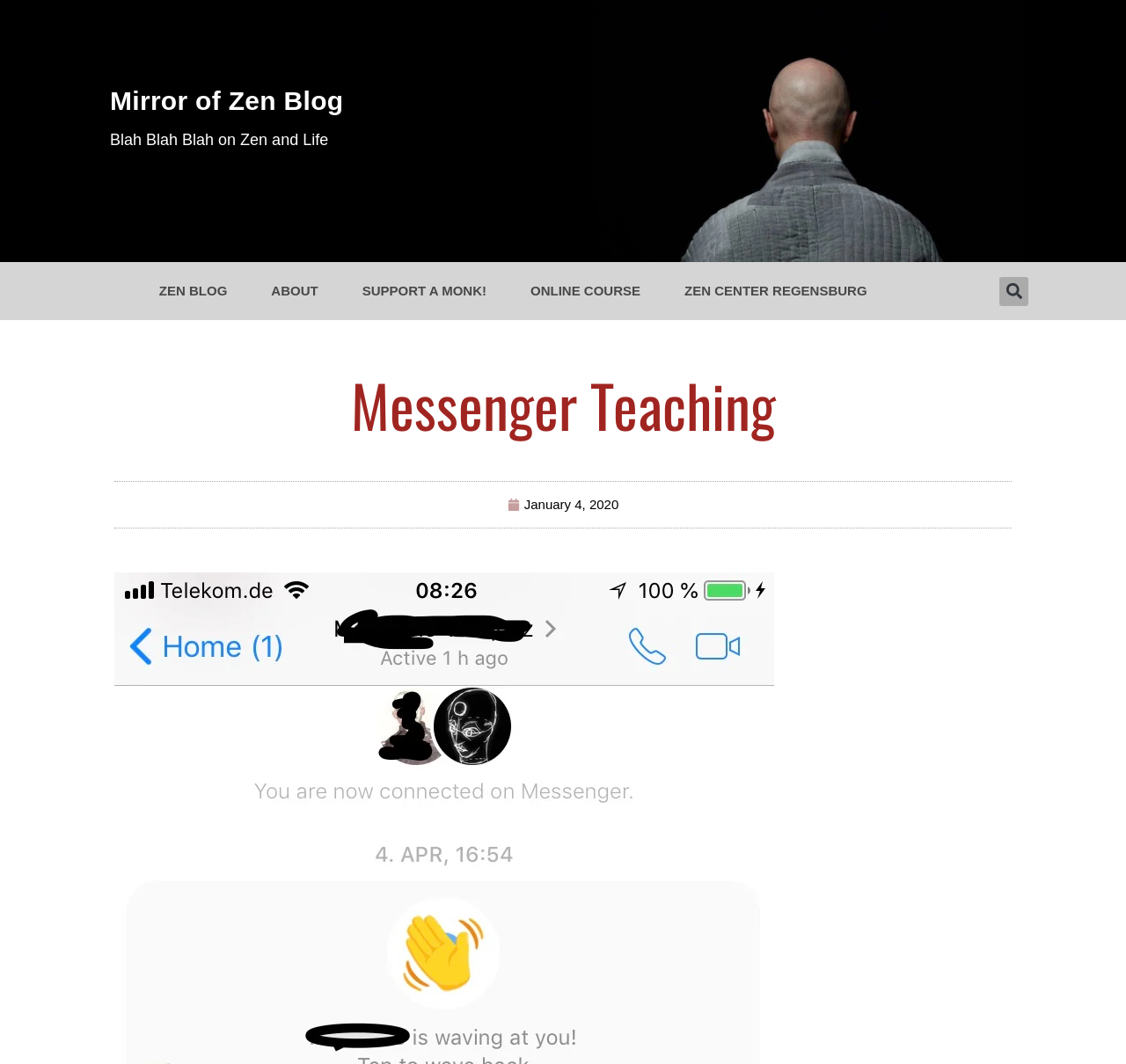Please provide the bounding box coordinates for the element that needs to be clicked to perform the following instruction: "read about Messenger Teaching". The coordinates should be given as four float numbers between 0 and 1, i.e., [left, top, right, bottom].

[0.148, 0.35, 0.852, 0.41]